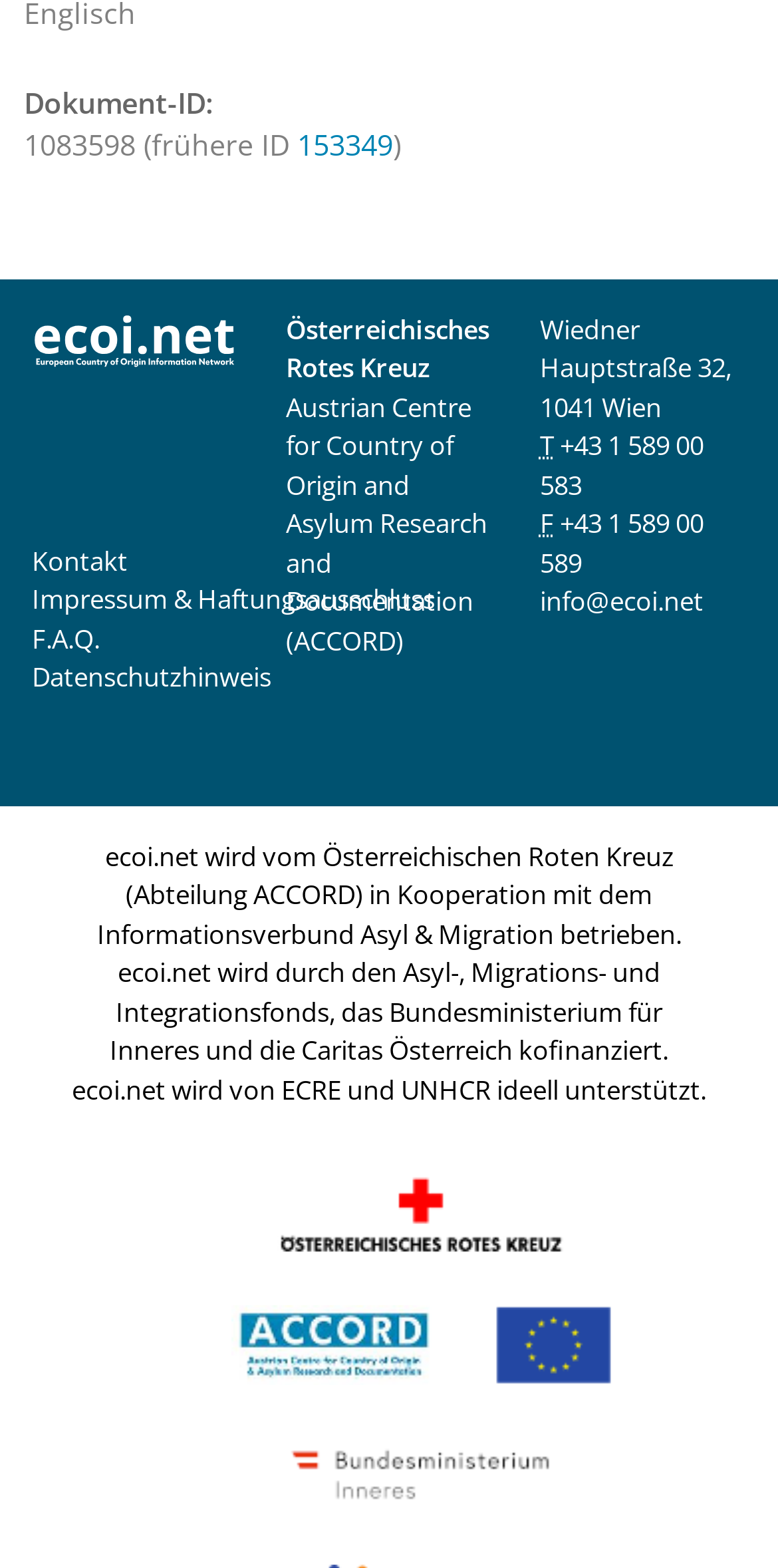Could you specify the bounding box coordinates for the clickable section to complete the following instruction: "click the link to ecoi.net"?

[0.041, 0.205, 0.306, 0.228]